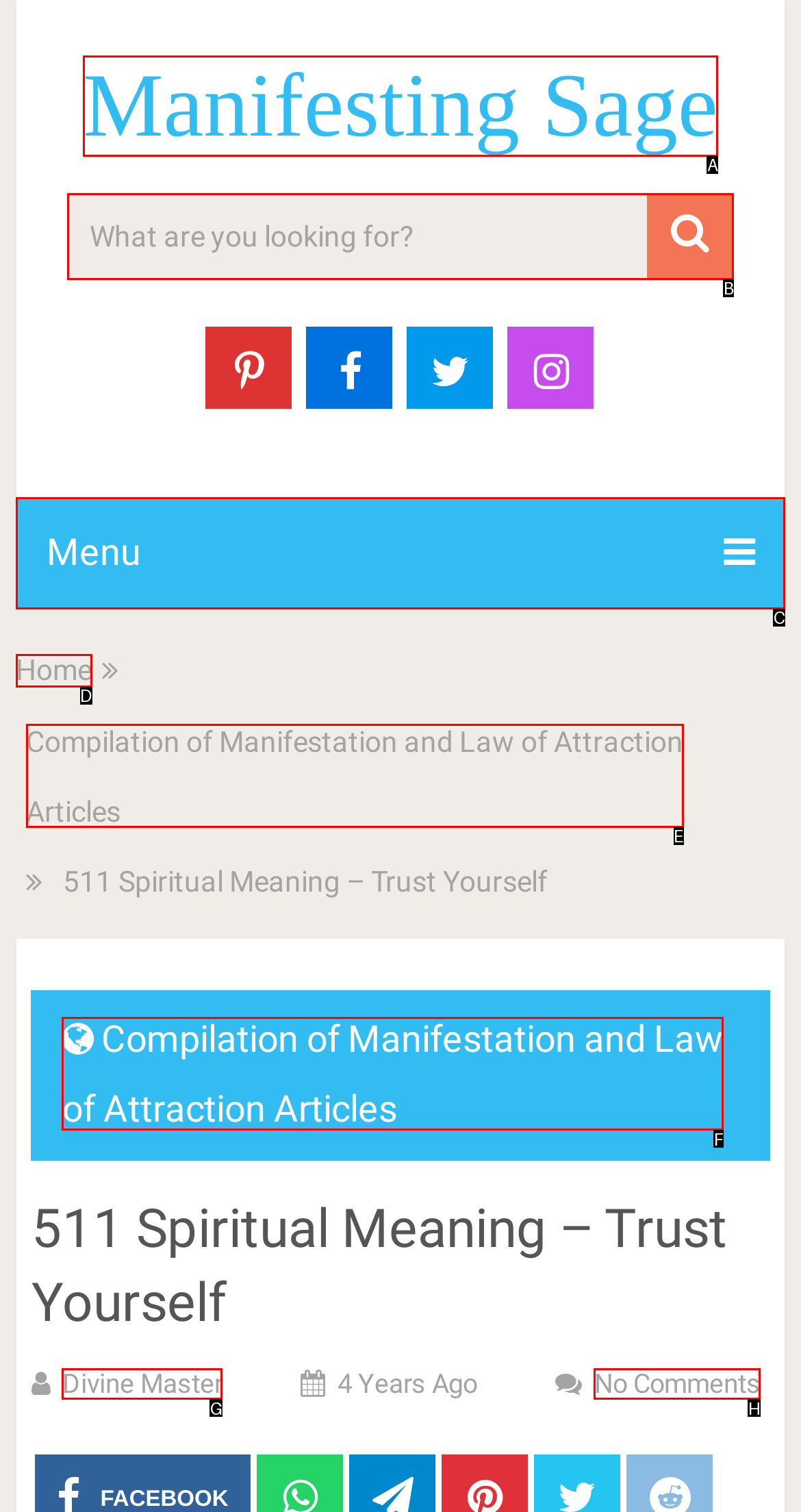Identify the HTML element that best matches the description: Home. Provide your answer by selecting the corresponding letter from the given options.

D